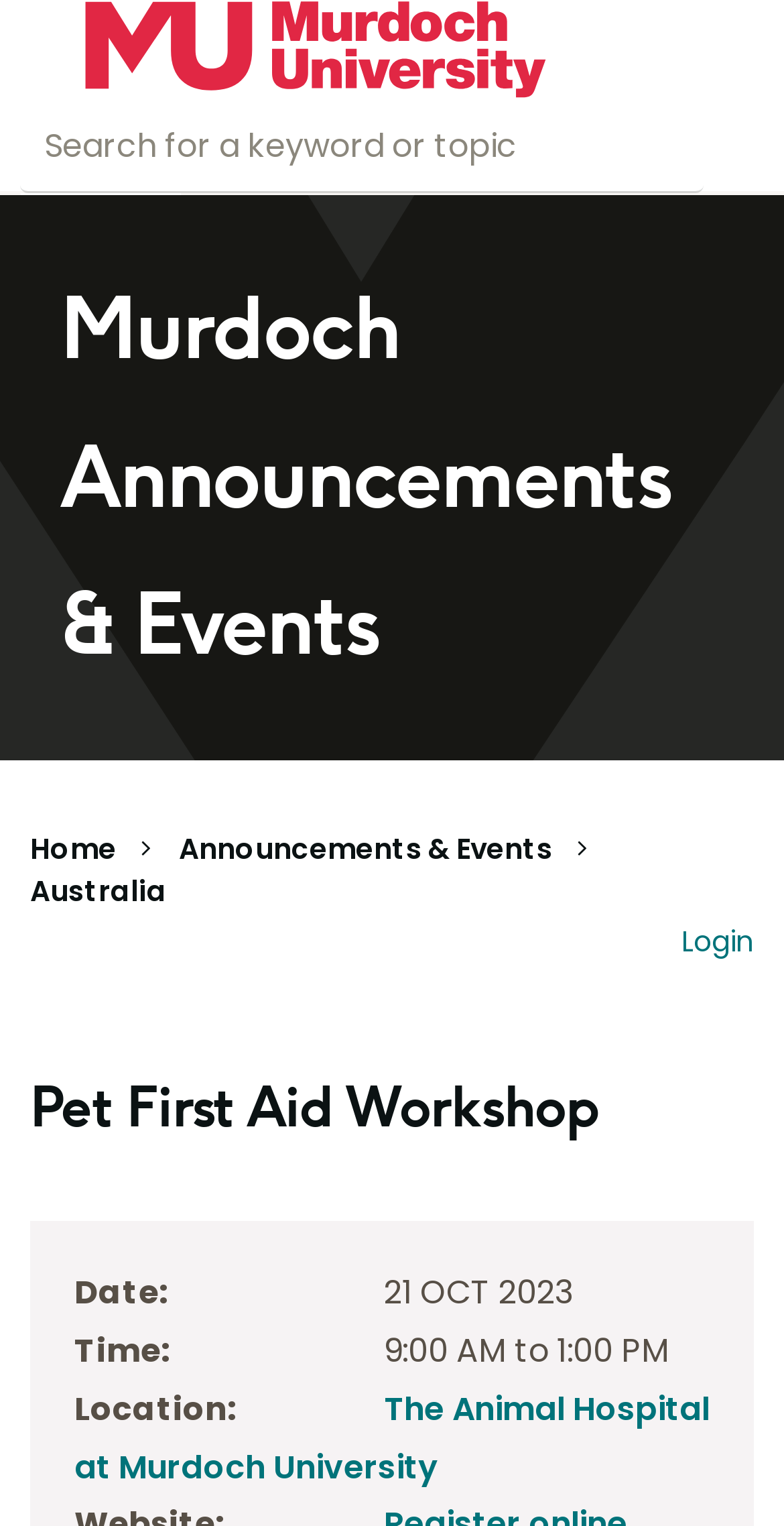What is the date of the Pet First Aid Workshop?
Craft a detailed and extensive response to the question.

I found the date of the Pet First Aid Workshop by looking at the 'Date:' label and its corresponding text '21 OCT 2023'.